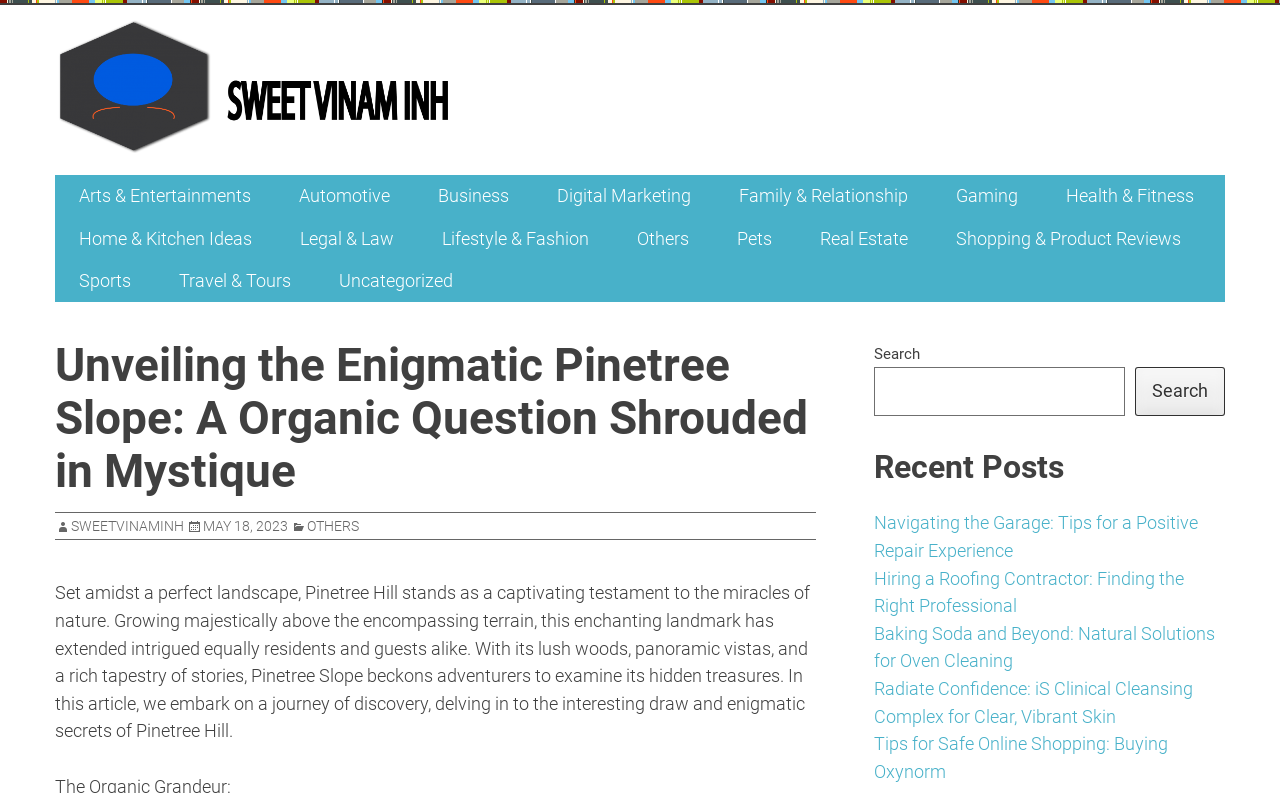Determine the bounding box coordinates for the region that must be clicked to execute the following instruction: "Send an email to info@arrow-adventures.com".

None